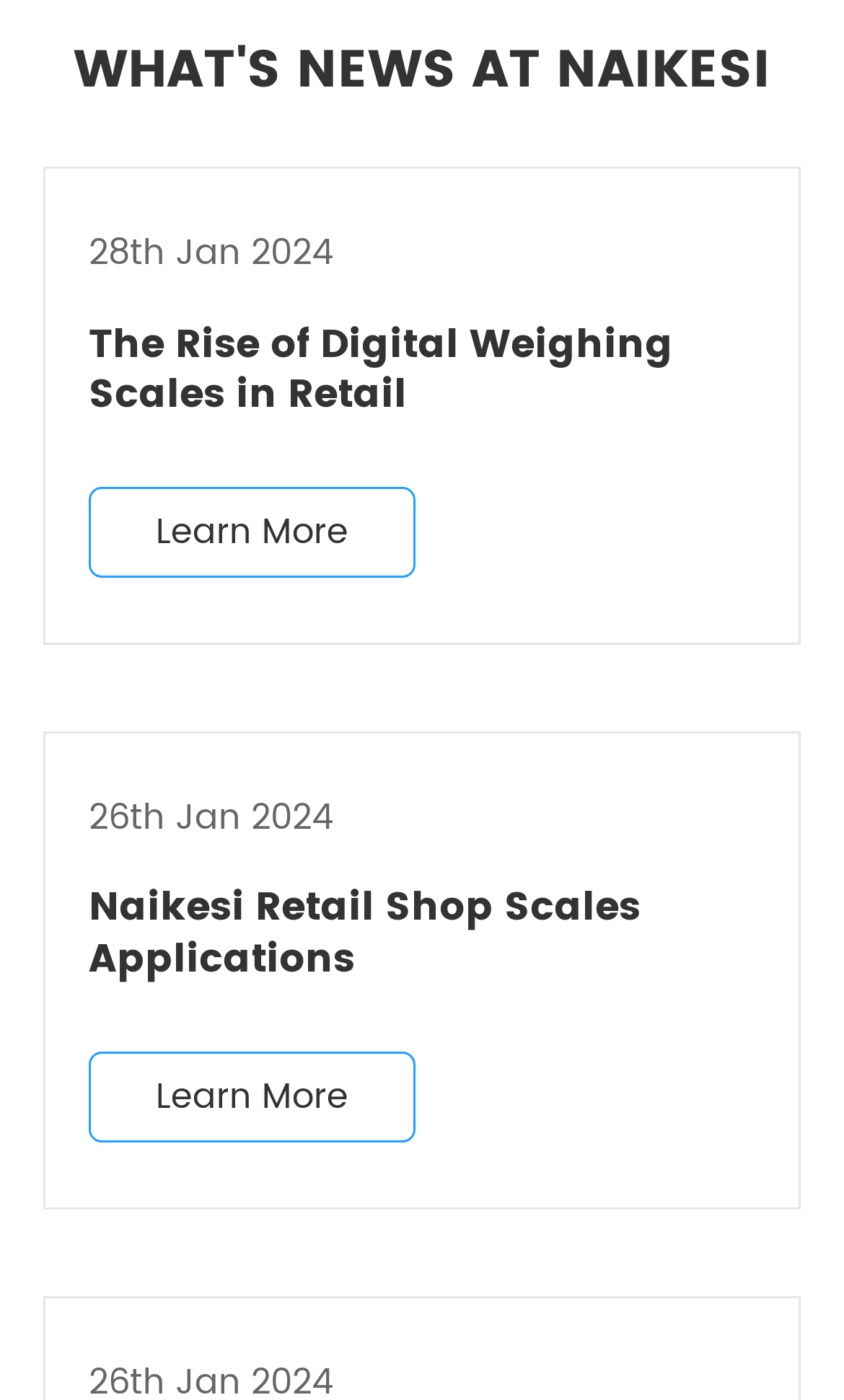Locate the bounding box coordinates for the element described below: "Learn More". The coordinates must be four float values between 0 and 1, formatted as [left, top, right, bottom].

[0.105, 0.348, 0.492, 0.413]